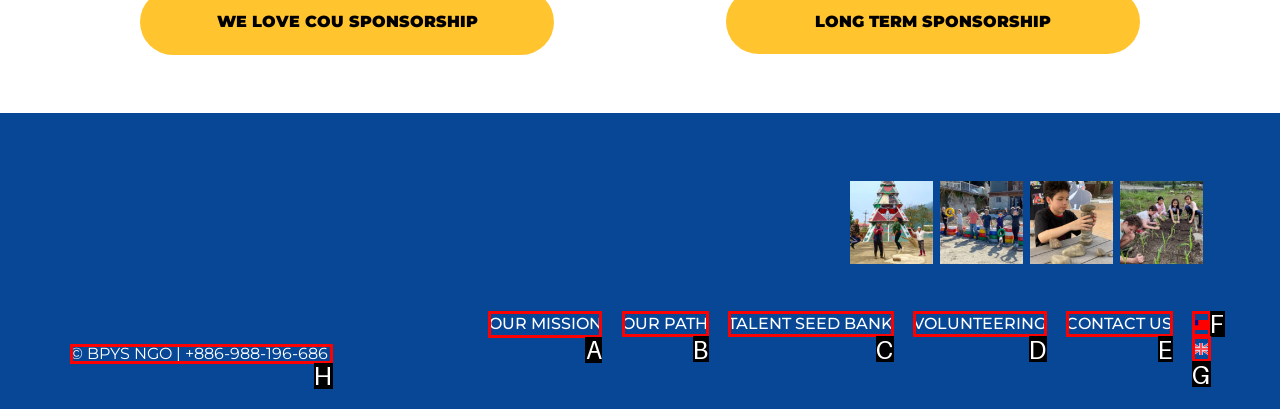Indicate the HTML element that should be clicked to perform the task: Click on OUR MISSION Reply with the letter corresponding to the chosen option.

A